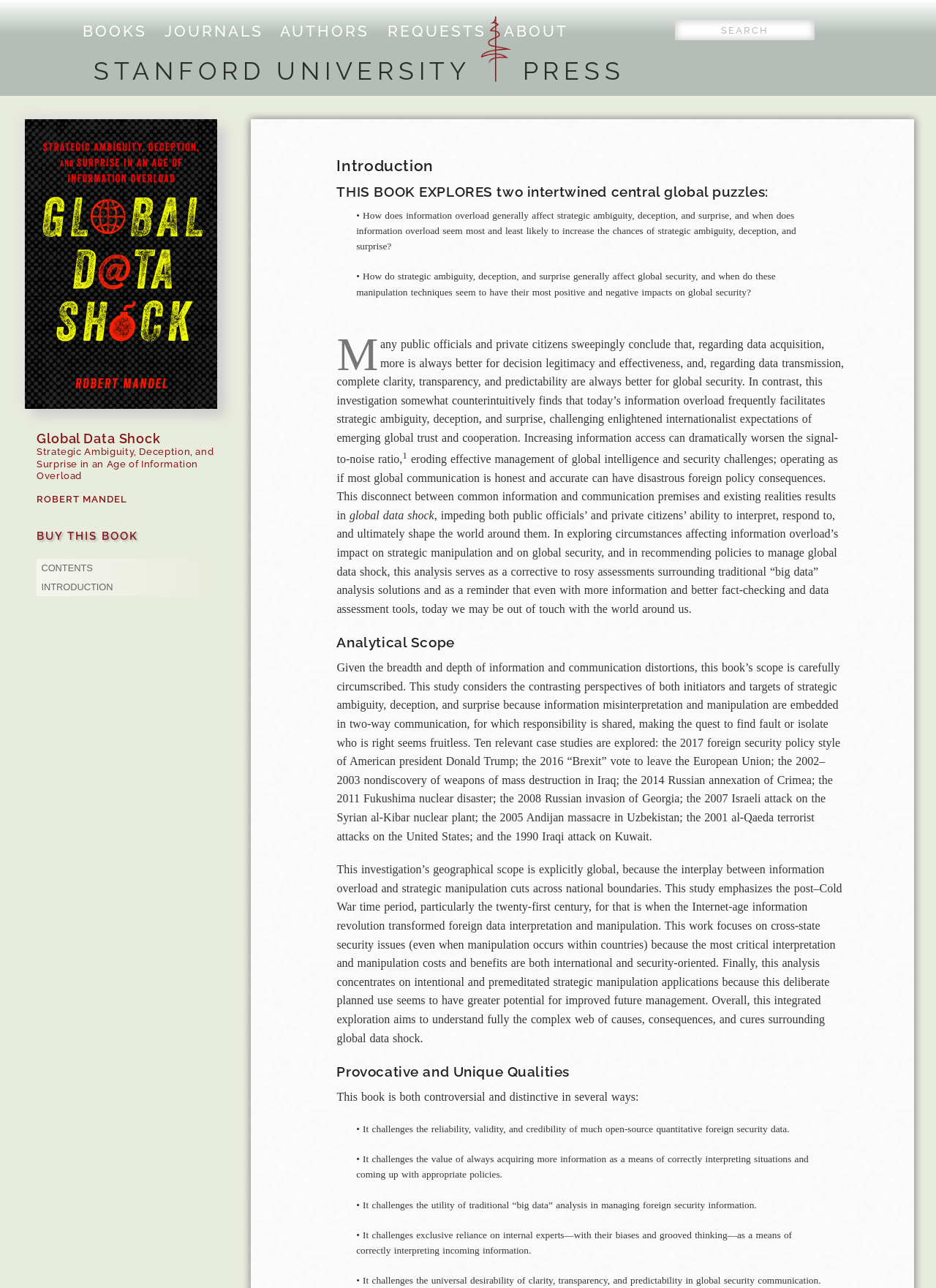Could you highlight the region that needs to be clicked to execute the instruction: "View the contents of the book"?

[0.044, 0.437, 0.099, 0.445]